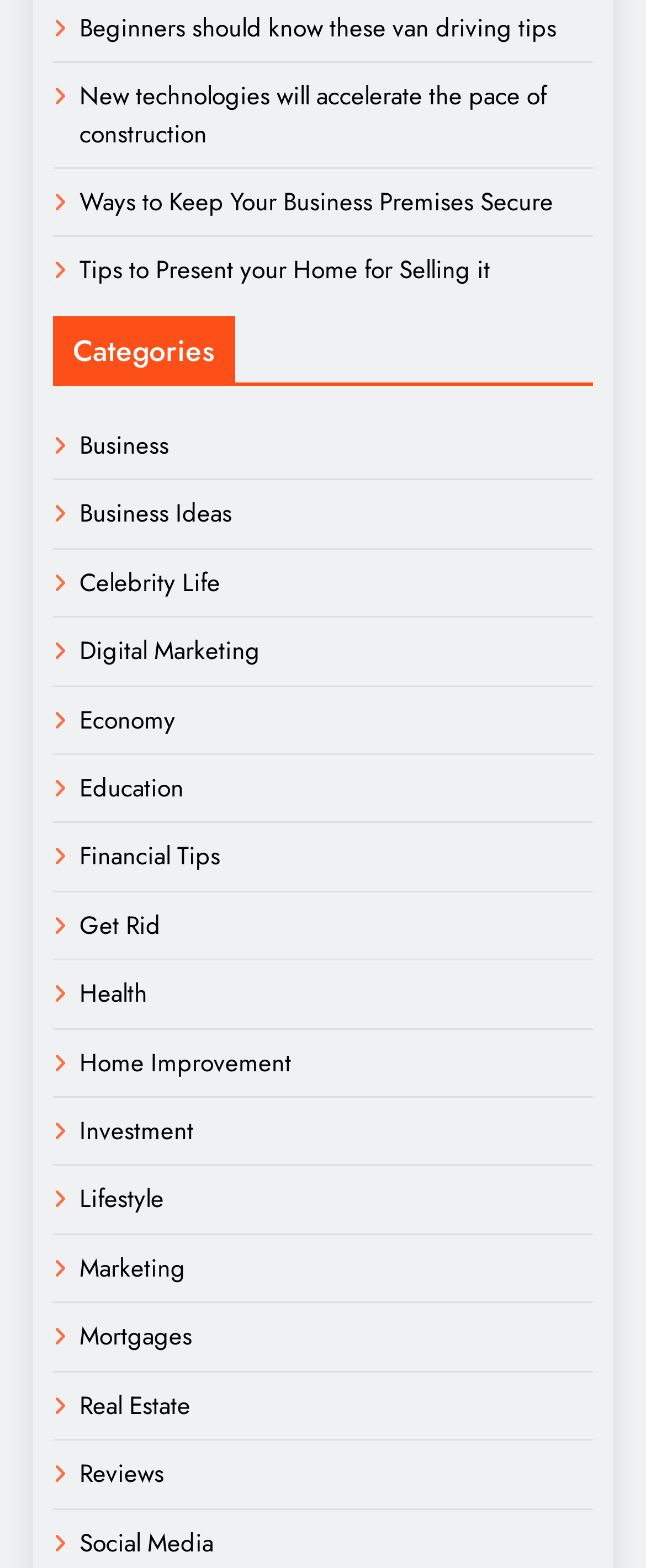Answer the question below in one word or phrase:
How many links are present under the 'Categories' heading?

17